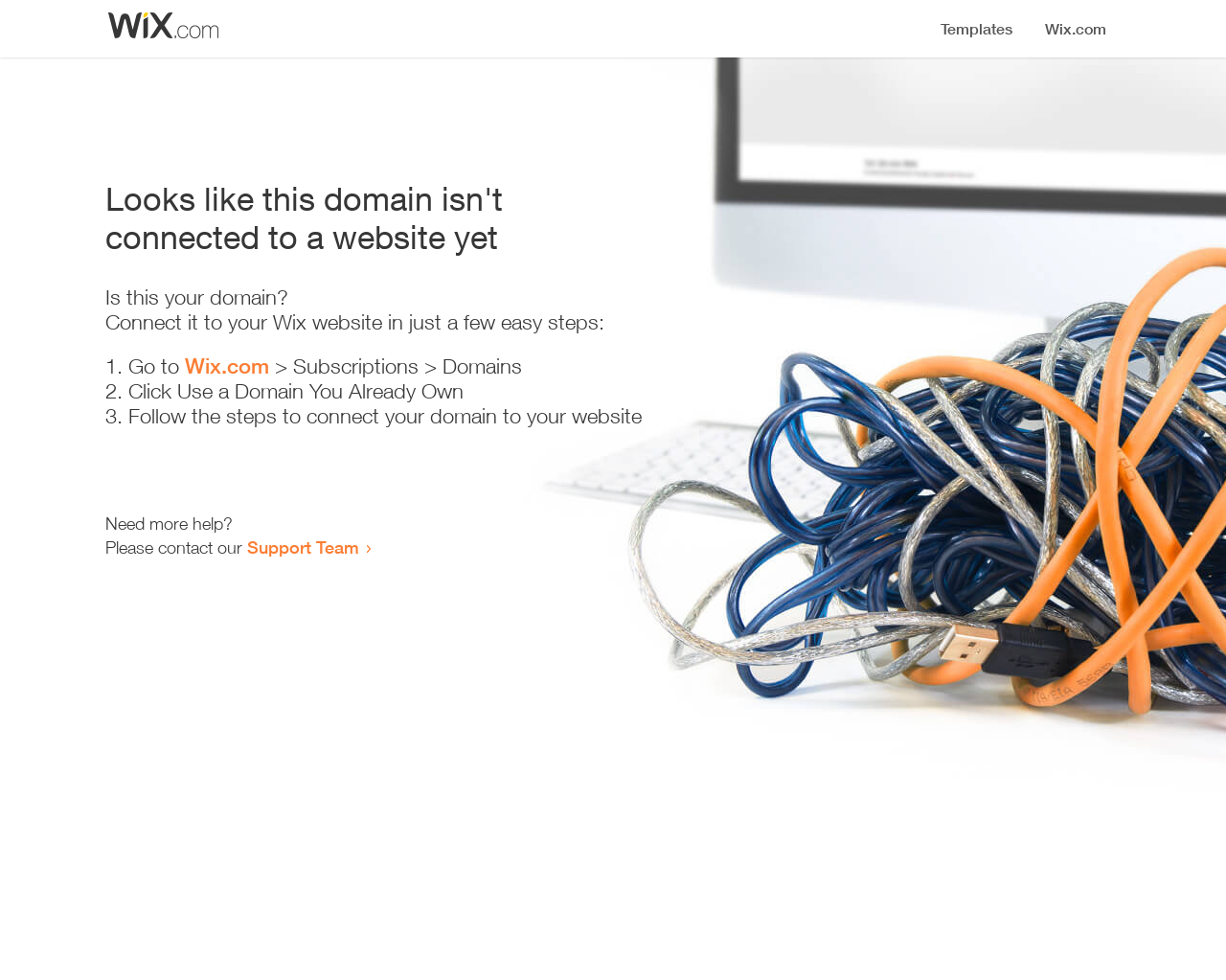Determine the bounding box for the UI element that matches this description: "Wix.com".

[0.151, 0.361, 0.22, 0.386]